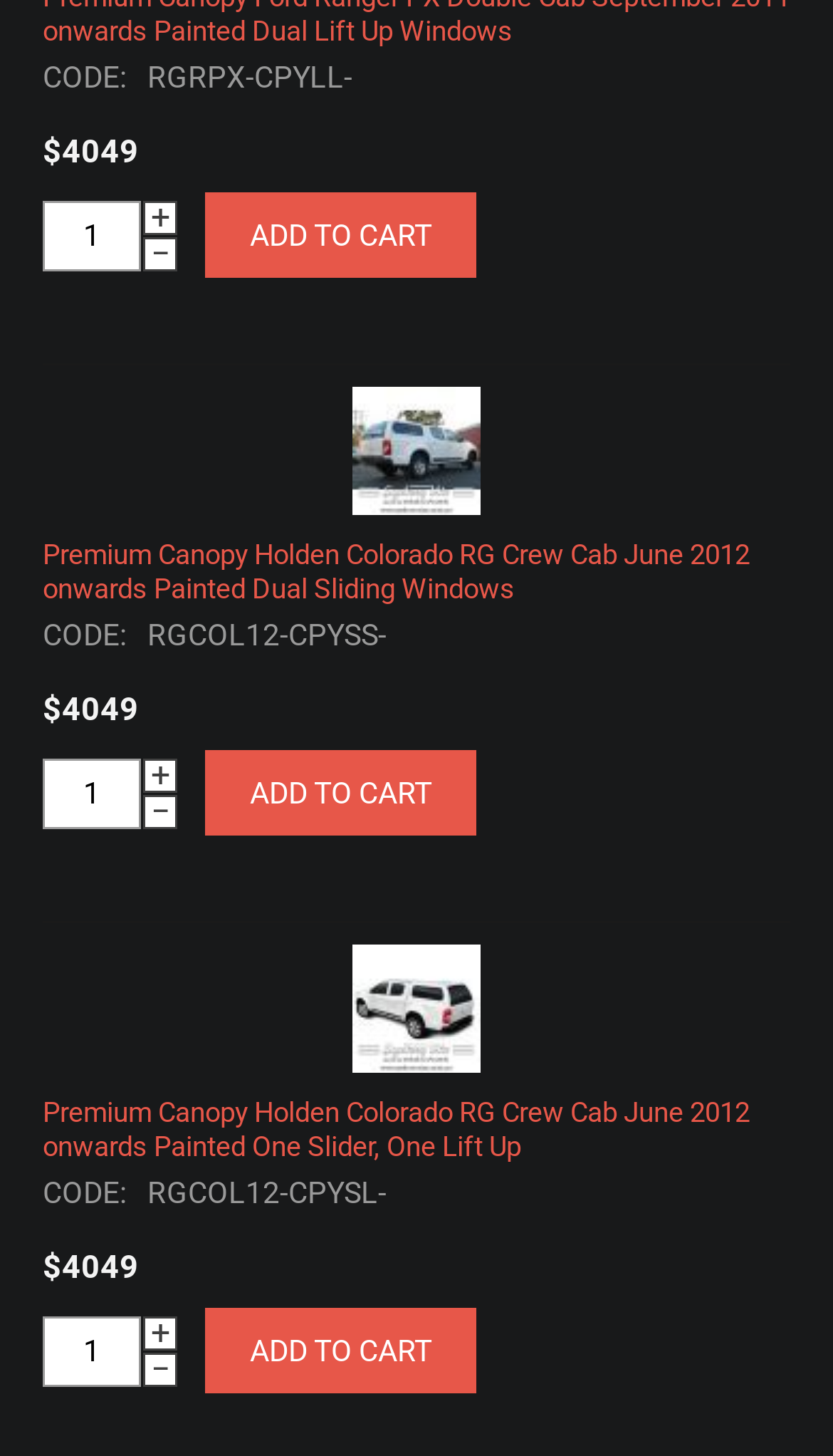Identify the coordinates of the bounding box for the element that must be clicked to accomplish the instruction: "Add to cart".

[0.246, 0.515, 0.572, 0.574]